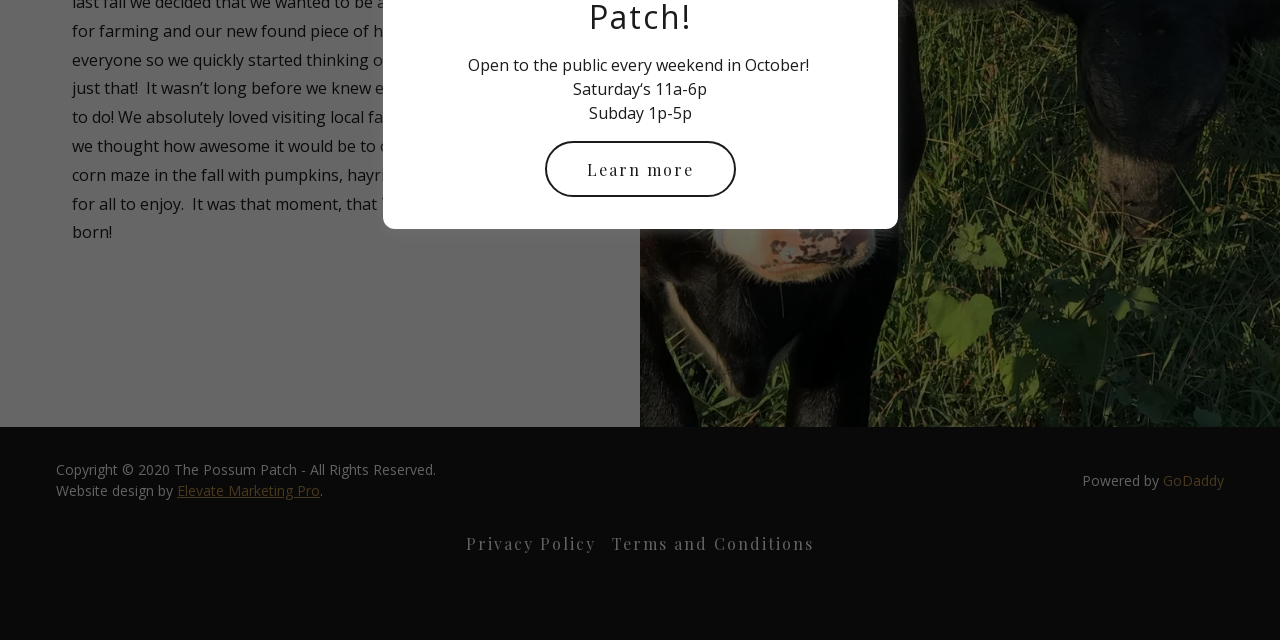Find and provide the bounding box coordinates for the UI element described here: "GoDaddy". The coordinates should be given as four float numbers between 0 and 1: [left, top, right, bottom].

[0.909, 0.735, 0.956, 0.765]